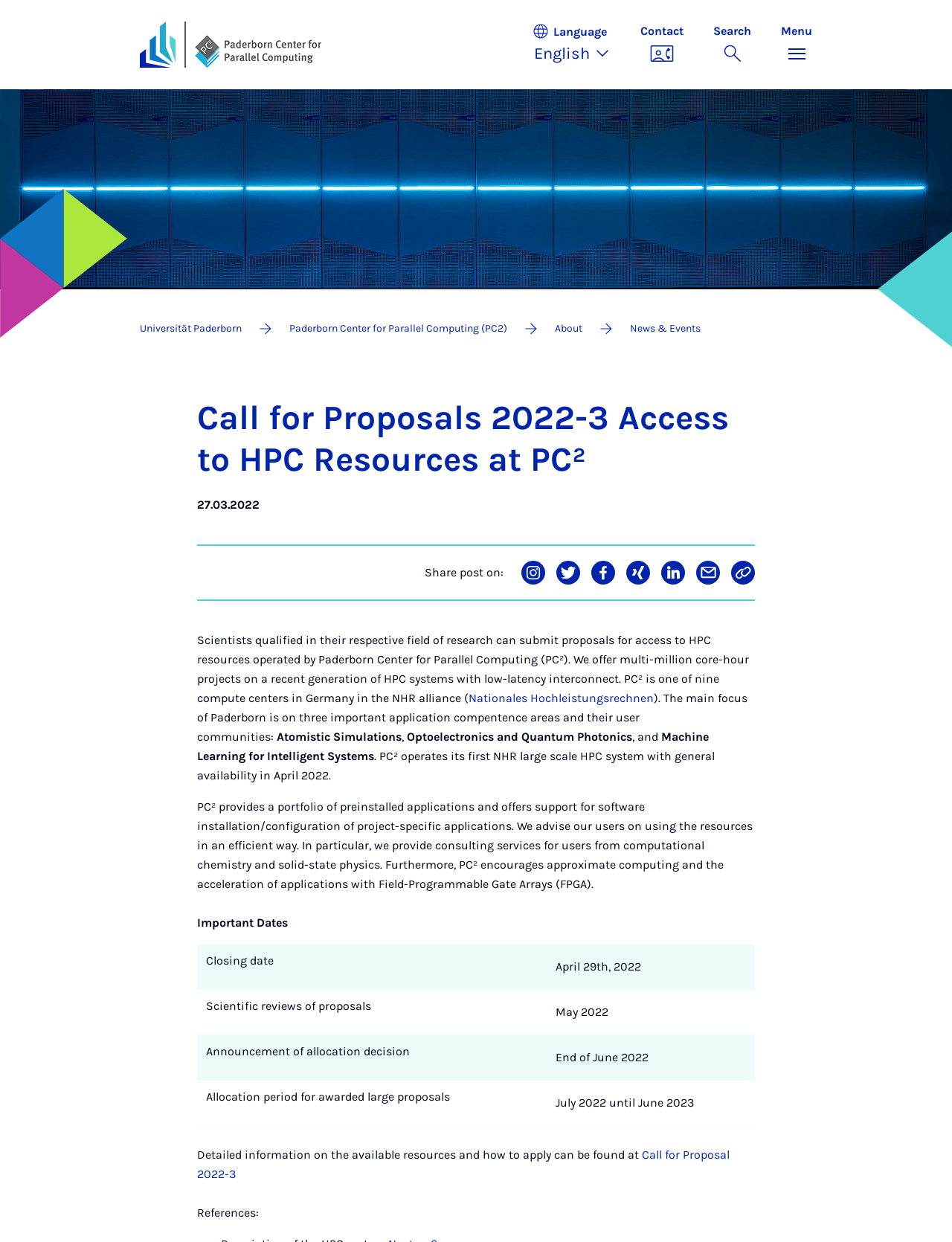How can users get detailed information on the available resources?
Respond to the question with a well-detailed and thorough answer.

The webpage states that detailed information on the available resources and how to apply can be found at the Call for Proposal 2022-3, which is a link provided on the webpage.